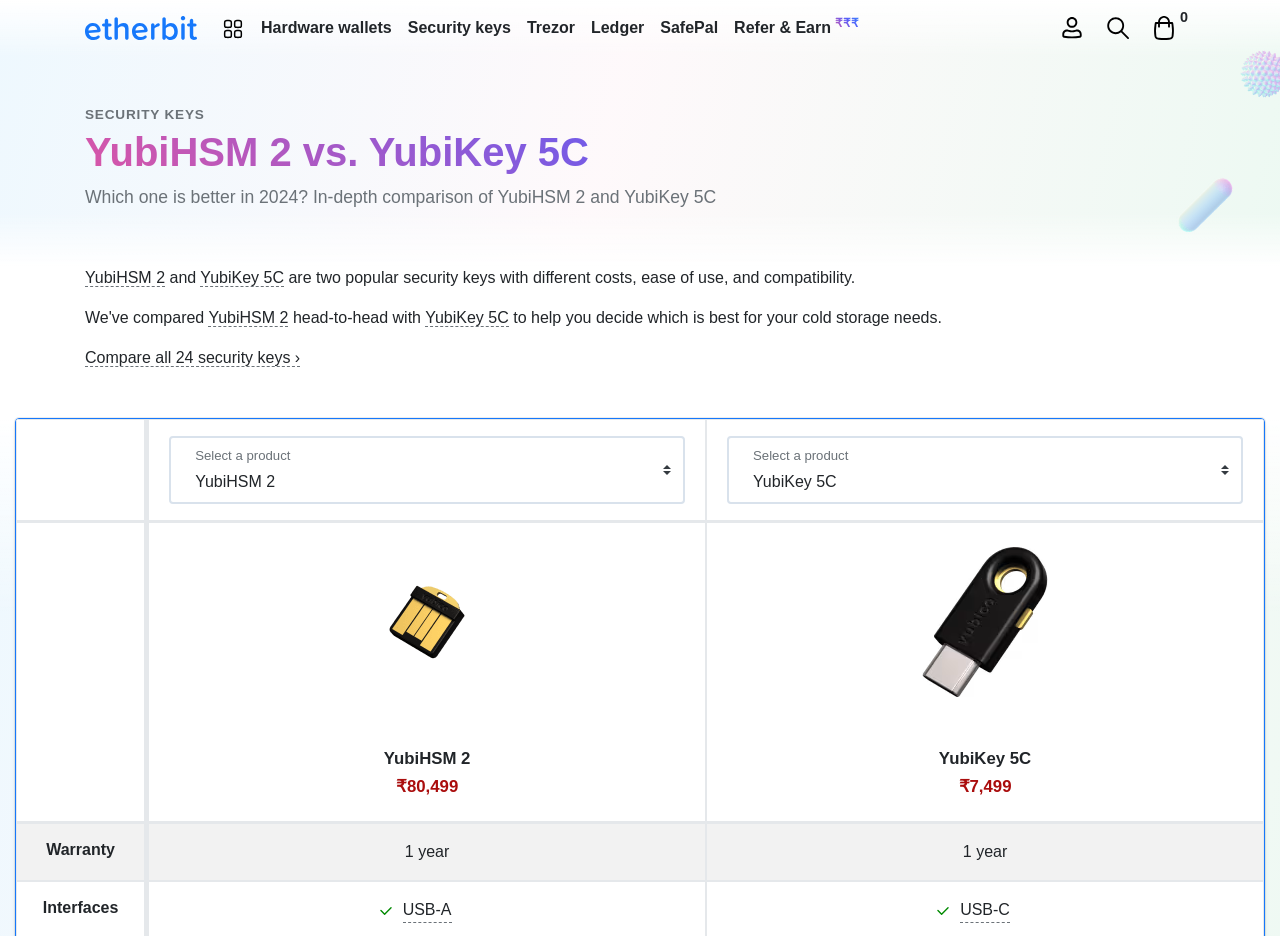What is the website's name?
Respond with a short answer, either a single word or a phrase, based on the image.

Etherbit.in